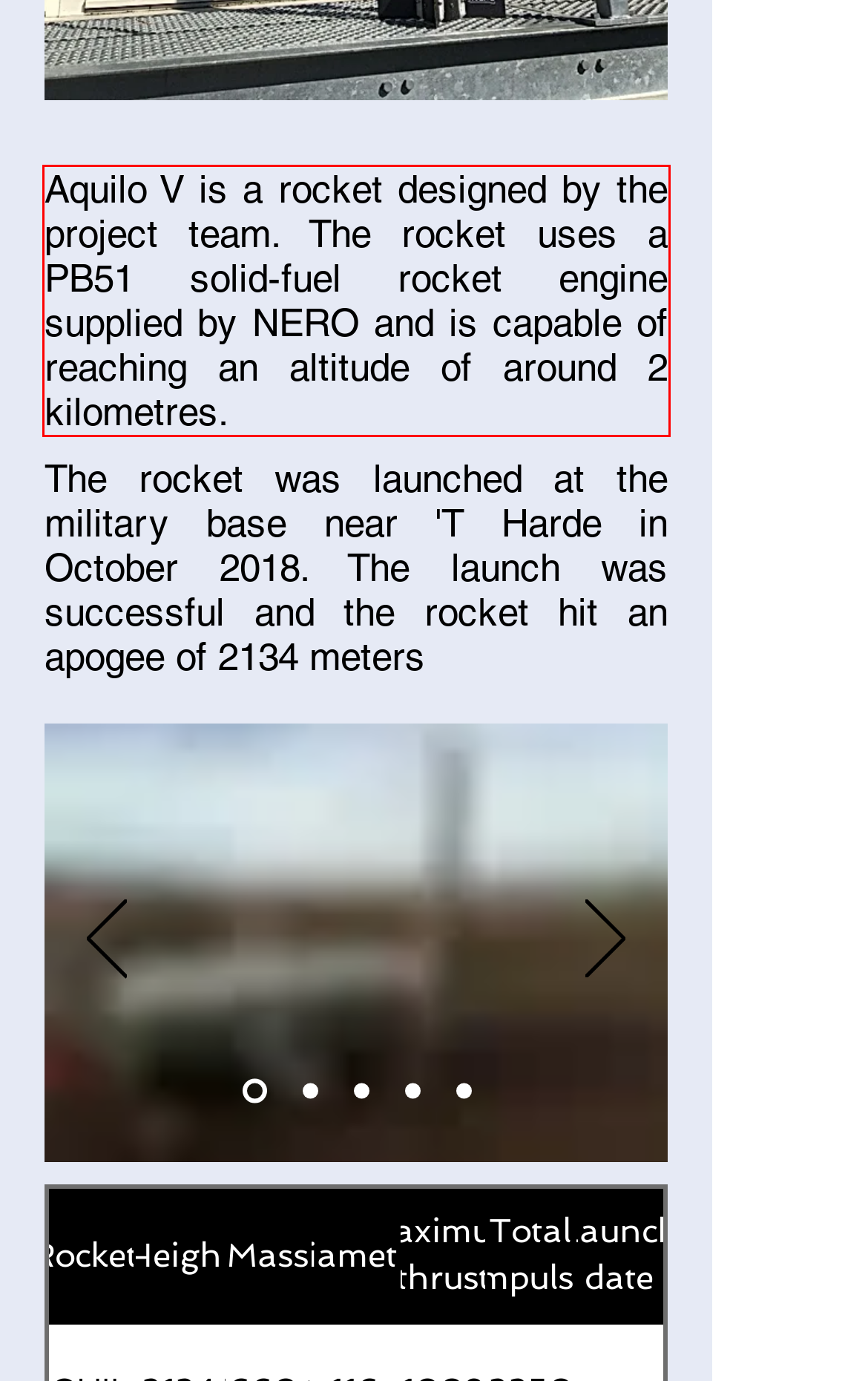You have a screenshot of a webpage where a UI element is enclosed in a red rectangle. Perform OCR to capture the text inside this red rectangle.

Aquilo V is a rocket designed by the project team. The rocket uses a PB51 solid-fuel rocket engine supplied by NERO and is capable of reaching an altitude of around 2 kilometres.